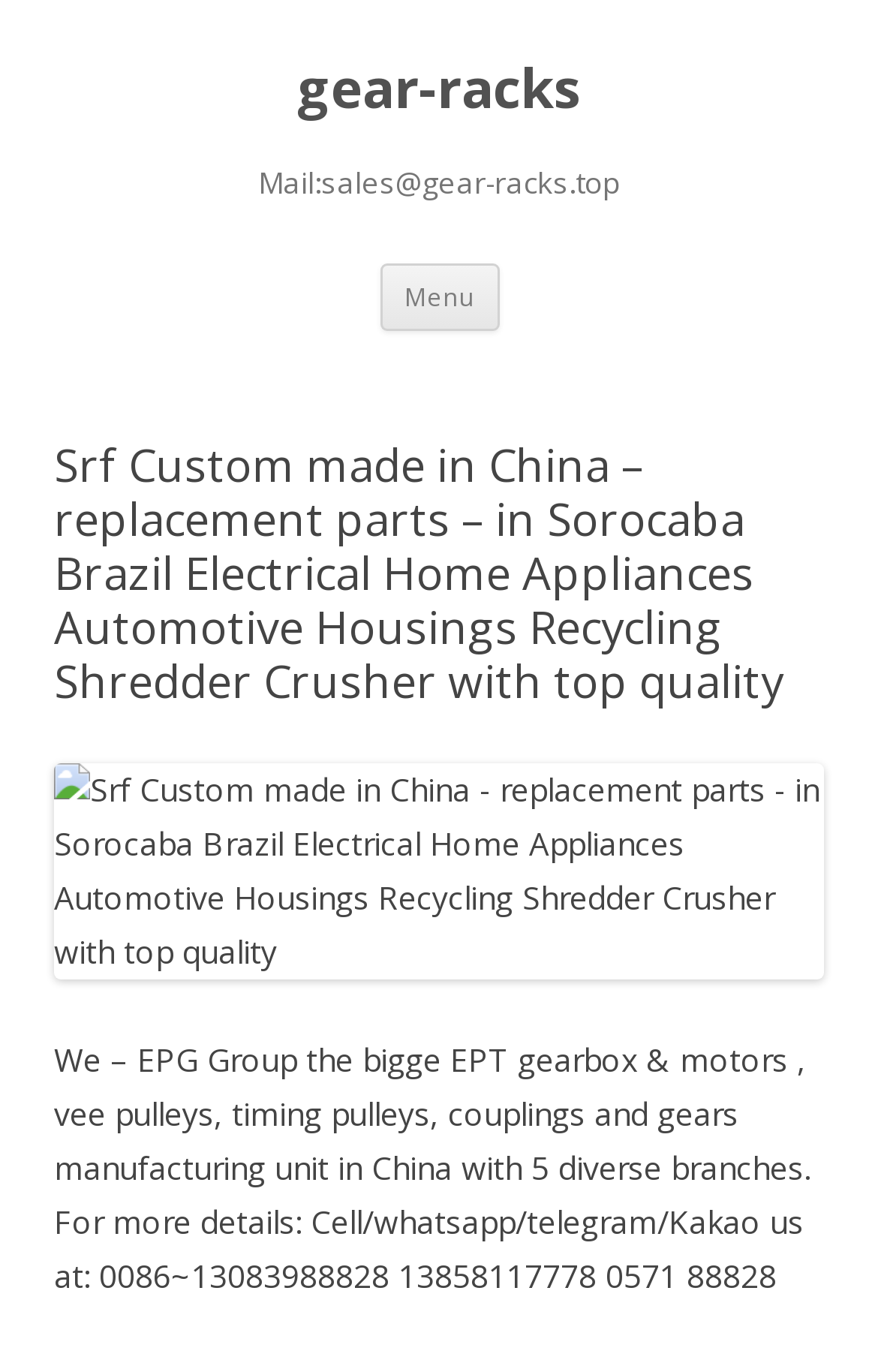Produce an elaborate caption capturing the essence of the webpage.

The webpage appears to be a company profile or product showcase page. At the top, there is a heading that reads "gear-racks" and a link with the same text. Below this, there is another heading with the company's email address. 

To the right of the email address, there is a button labeled "Menu". Below the menu button, there is a link that says "Skip to content". 

The main content of the page is divided into two sections. The top section has a header with a long title that mentions the company's name, location, and products. Below this title, there is an image that likely represents the company or its products. 

The bottom section has a block of text that describes the company, mentioning that it is a manufacturing unit in China with five diverse branches. The text also provides contact information, including phone numbers and messaging platforms.